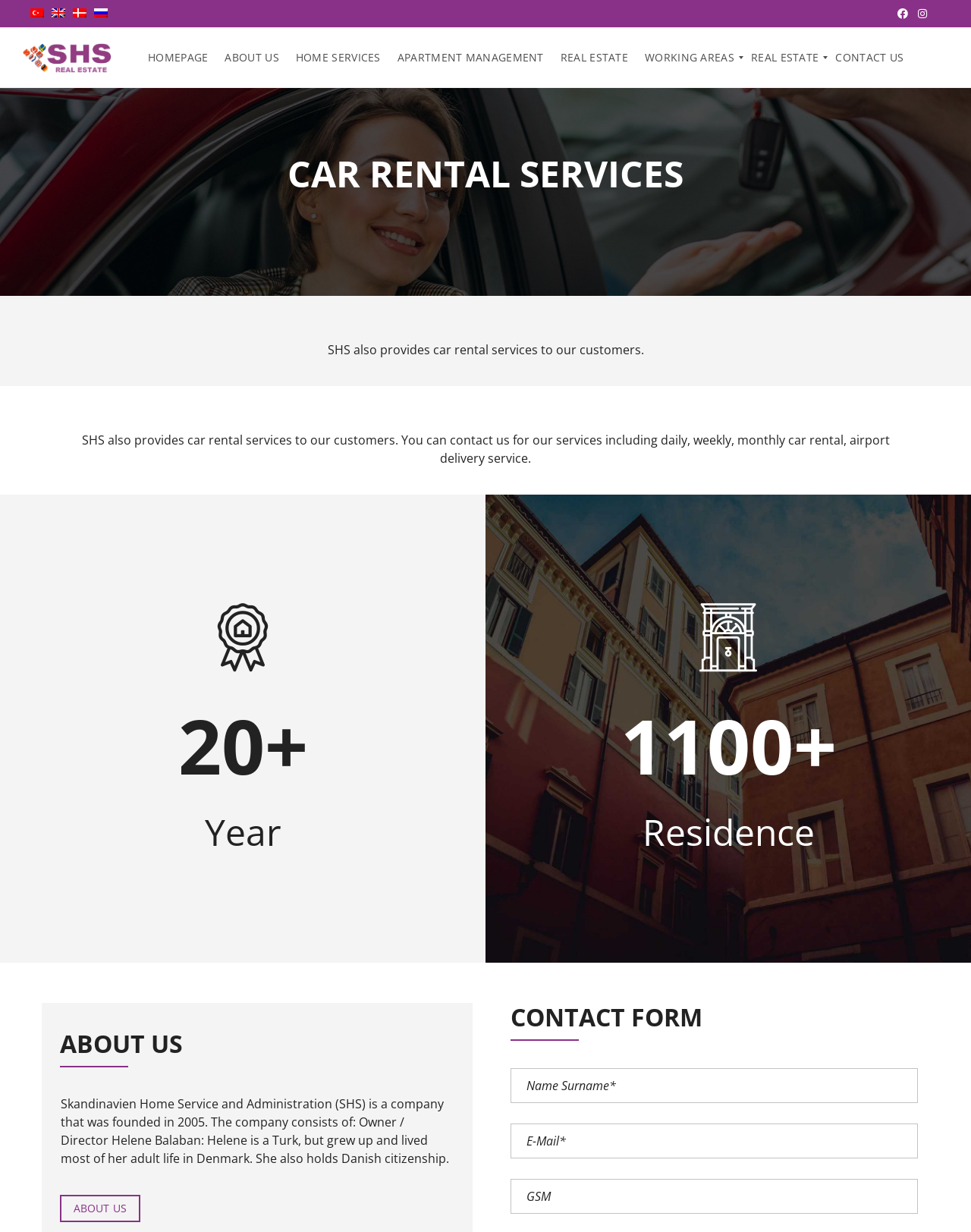Describe all the key features and sections of the webpage thoroughly.

The webpage is about Car Rental Services provided by Skandinavien Homes. At the top left, there are five language options: Türkçe, English, Dansk, Русский, and two social media links. Below these options, there is a logo of Skandinavien Homes, followed by a navigation menu with links to HOMEPAGE, ABOUT US, HOME SERVICES, APARTMENT MANAGEMENT, REAL ESTATE, WORKING AREAS, and CONTACT US.

On the main content area, there is a heading "CAR RENTAL SERVICES" followed by a brief description of the car rental services provided by SHS, including daily, weekly, monthly car rental, and airport delivery service. Below this, there are two sections with headings "Year" and "Residence", each containing a static text with numerical values.

Further down, there is an "ABOUT US" section with a heading and a brief description of Skandinavien Home Service and Administration (SHS), including its founding year and the background of its owner/director Helene Balaban. There is also a link to the "ABOUT US" page.

At the bottom of the page, there is a "CONTACT FORM" section with three textboxes, two of which are required, and a heading.